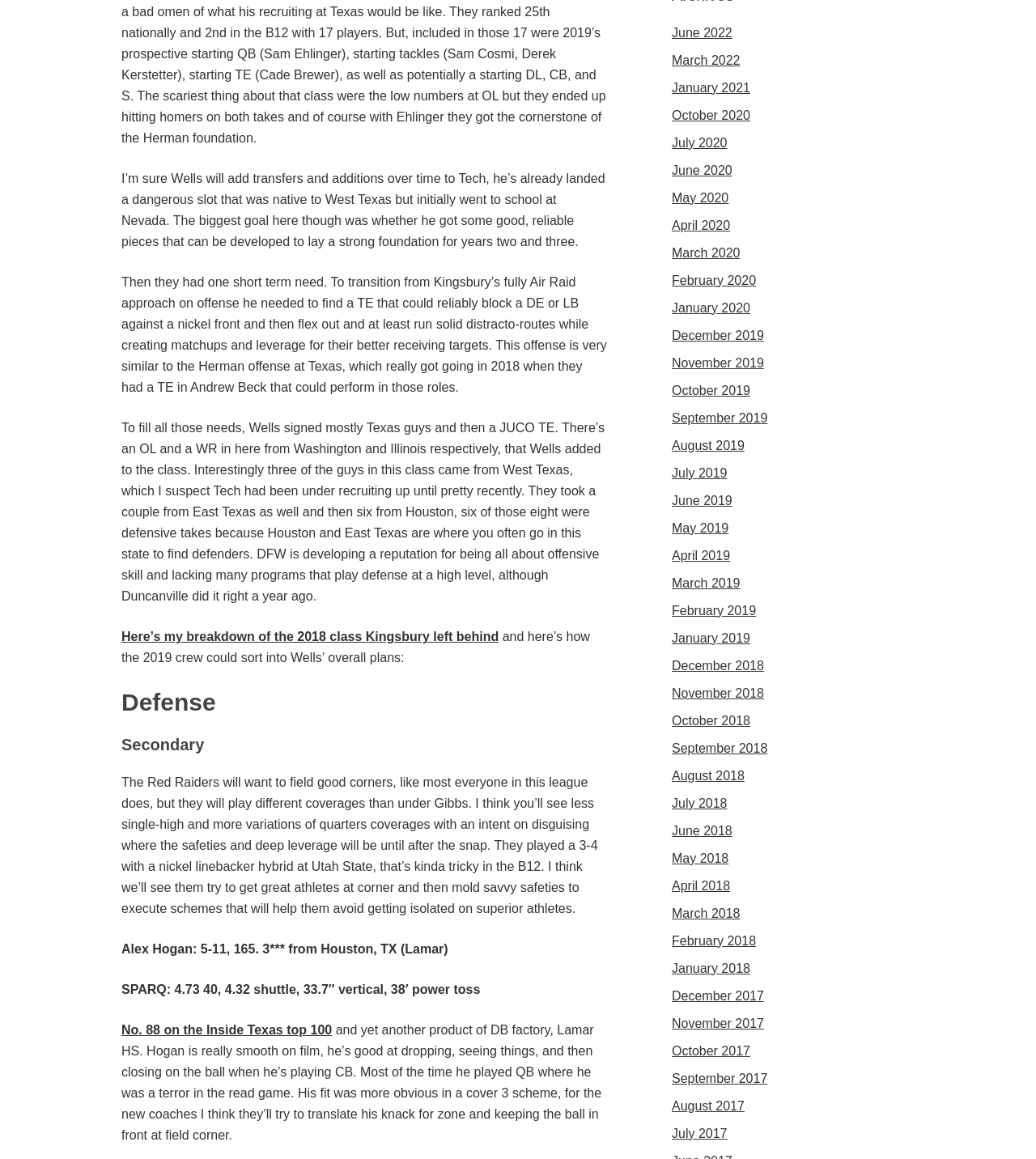Give a one-word or one-phrase response to the question: 
What type of coverage is the team expected to play?

Quarters coverage